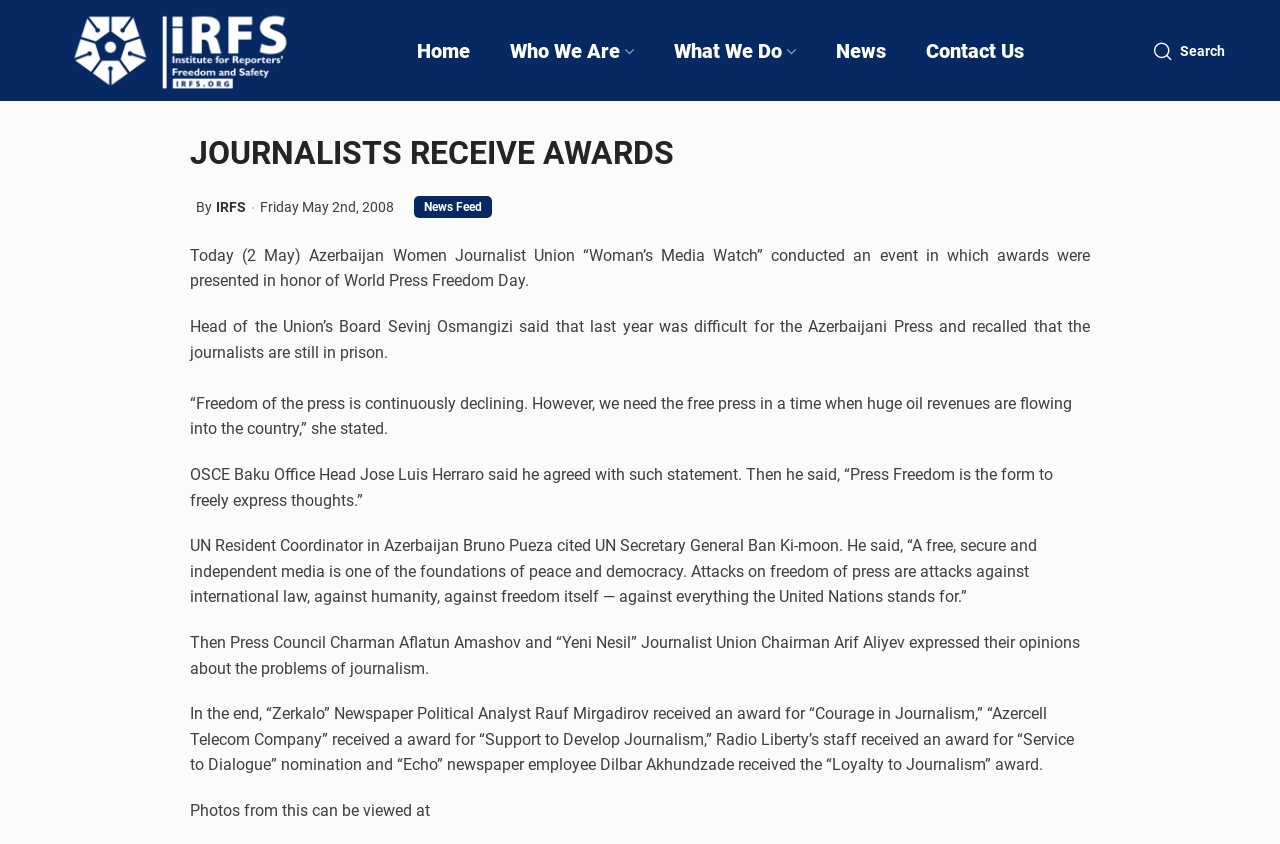Determine the bounding box for the UI element that matches this description: "alt="IRFS"".

[0.043, 0.0, 0.24, 0.12]